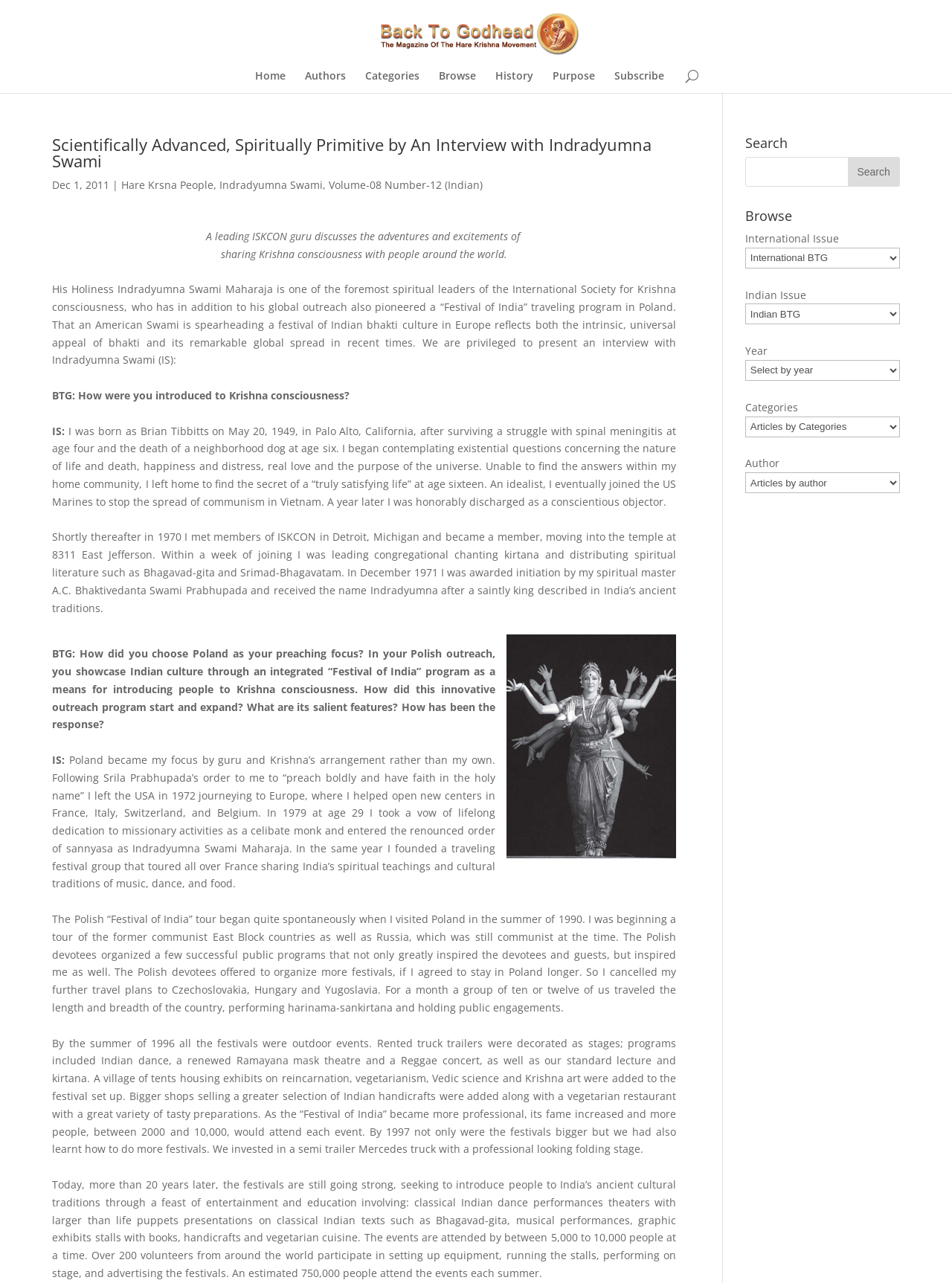Given the element description History, specify the bounding box coordinates of the corresponding UI element in the format (top-left x, top-left y, bottom-right x, bottom-right y). All values must be between 0 and 1.

[0.52, 0.055, 0.56, 0.072]